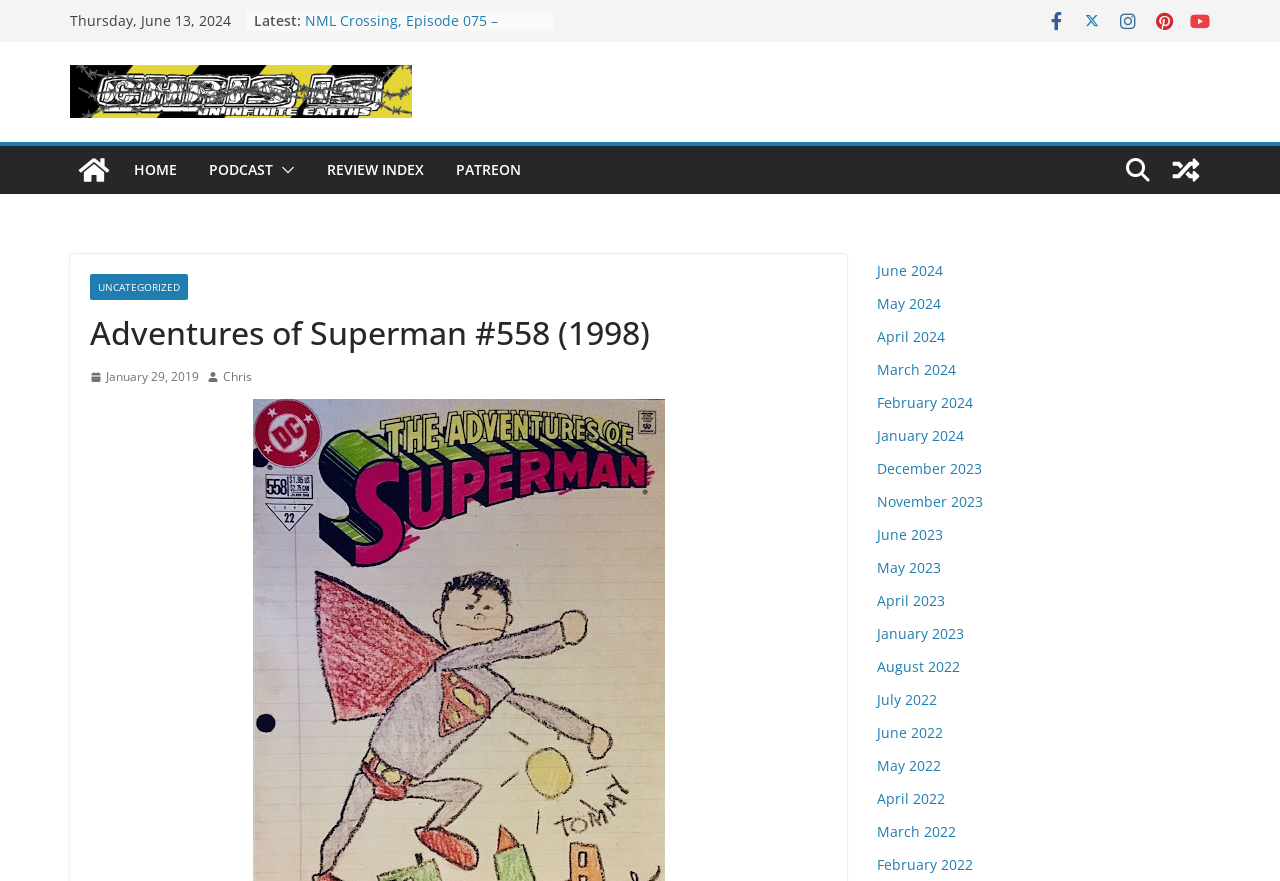Based on the image, provide a detailed and complete answer to the question: 
What is the name of the comic book issue being discussed?

I found the name of the comic book issue by looking at the heading element on the page, which says 'Adventures of Superman #558 (1998)'.